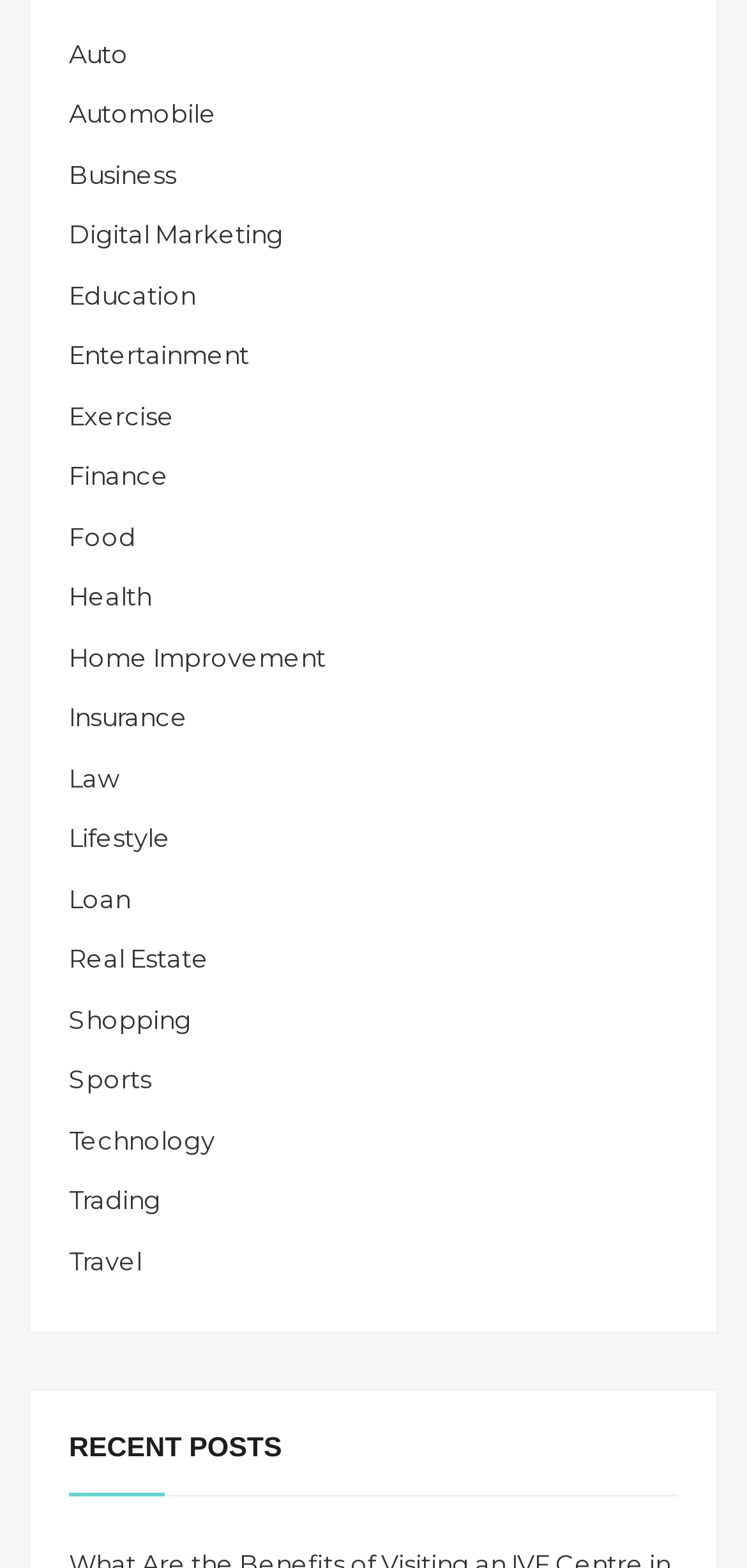How many categories are listed on the webpage?
Using the information from the image, provide a comprehensive answer to the question.

The webpage lists 21 categories, which are Auto, Automobile, Business, Digital Marketing, Education, Entertainment, Exercise, Finance, Food, Health, Home Improvement, Insurance, Law, Lifestyle, Loan, Real Estate, Shopping, Sports, Technology, Trading, and Travel. These categories are listed as links on the webpage.